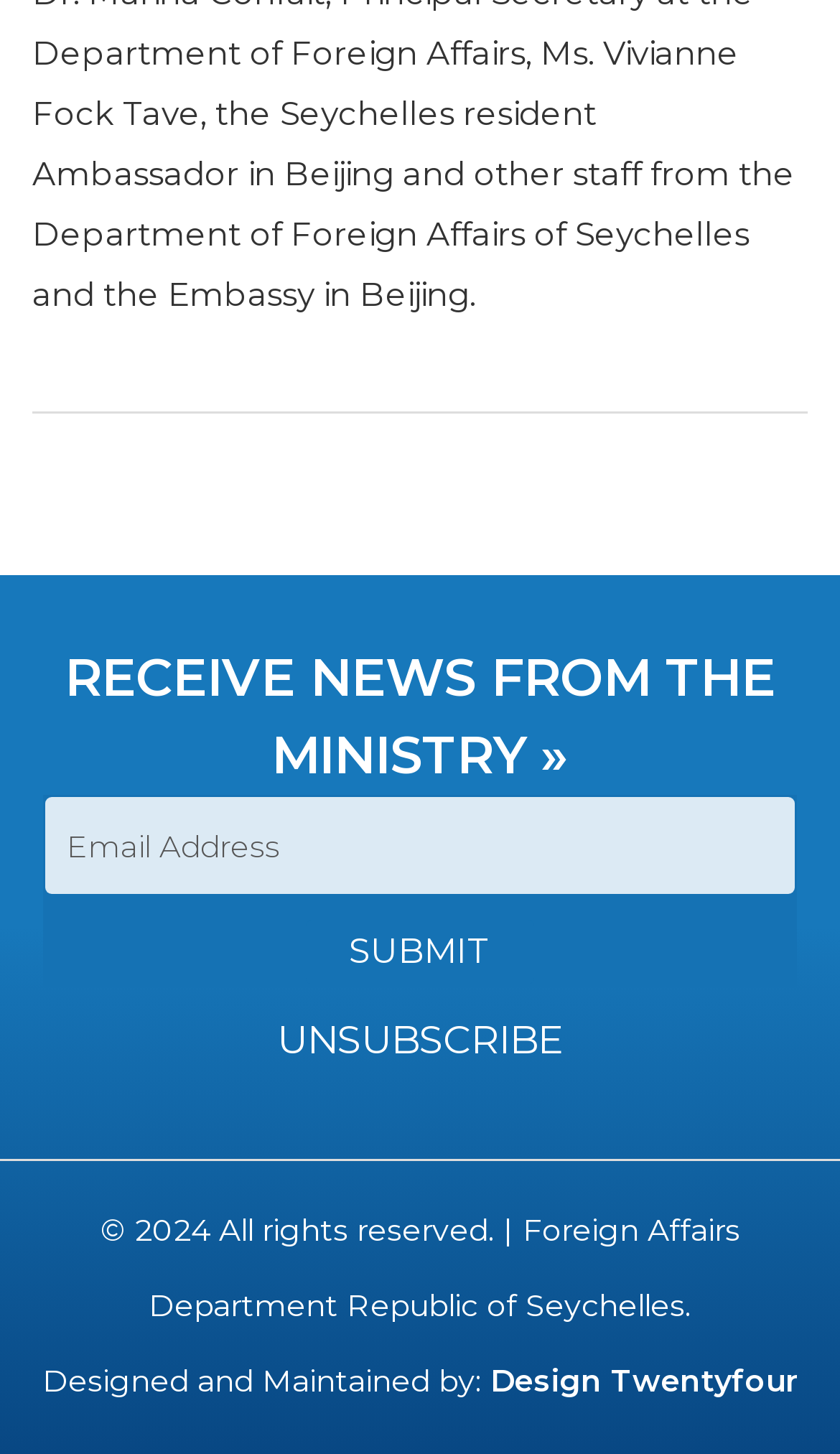What is the function of the 'SUBMIT' button?
Could you answer the question with a detailed and thorough explanation?

The 'SUBMIT' button is located below the 'Email Address' field, suggesting that its function is to submit the email address entered by the user.